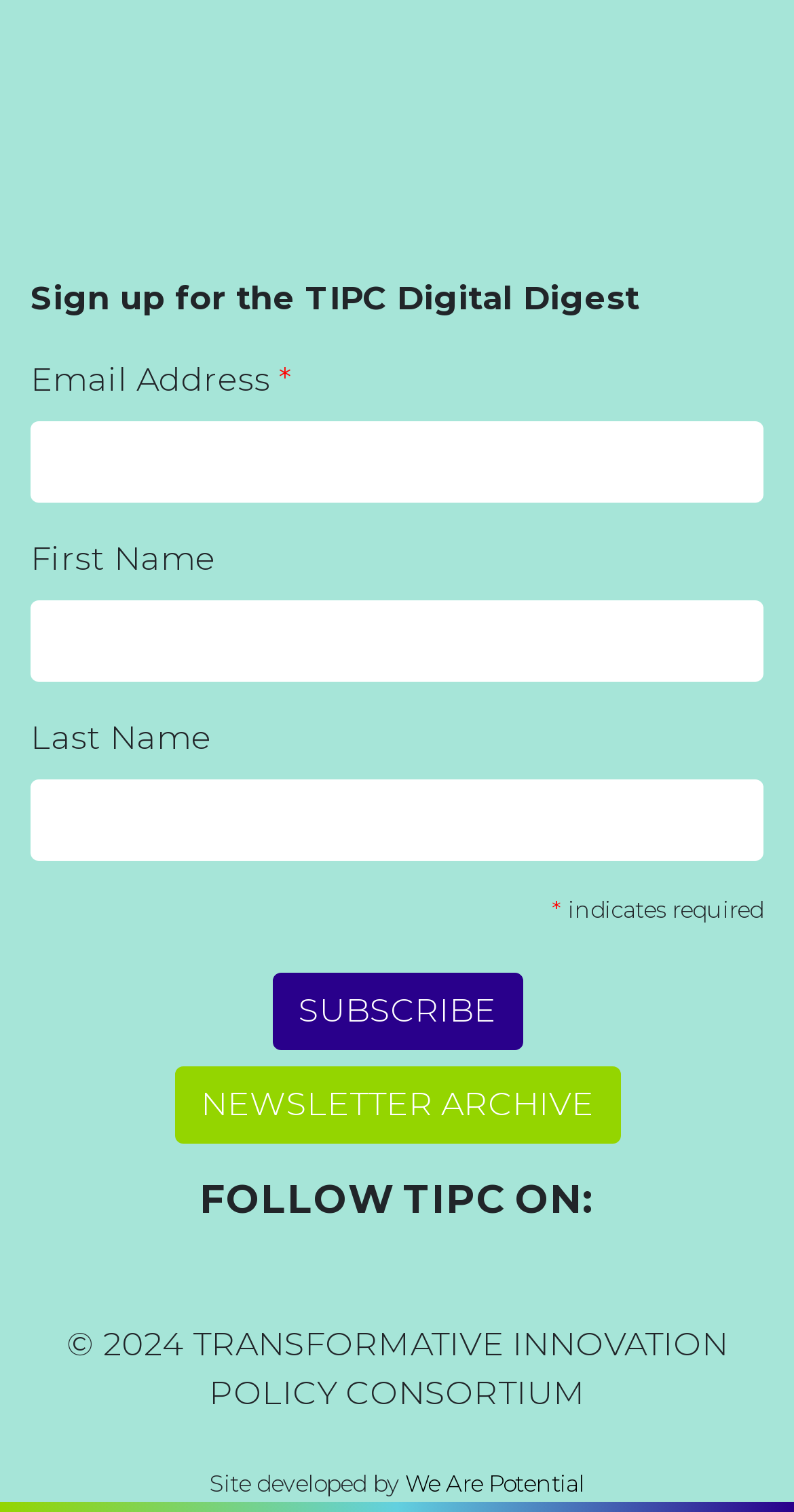Determine the bounding box coordinates of the clickable region to carry out the instruction: "Enter email address".

[0.038, 0.279, 0.962, 0.333]